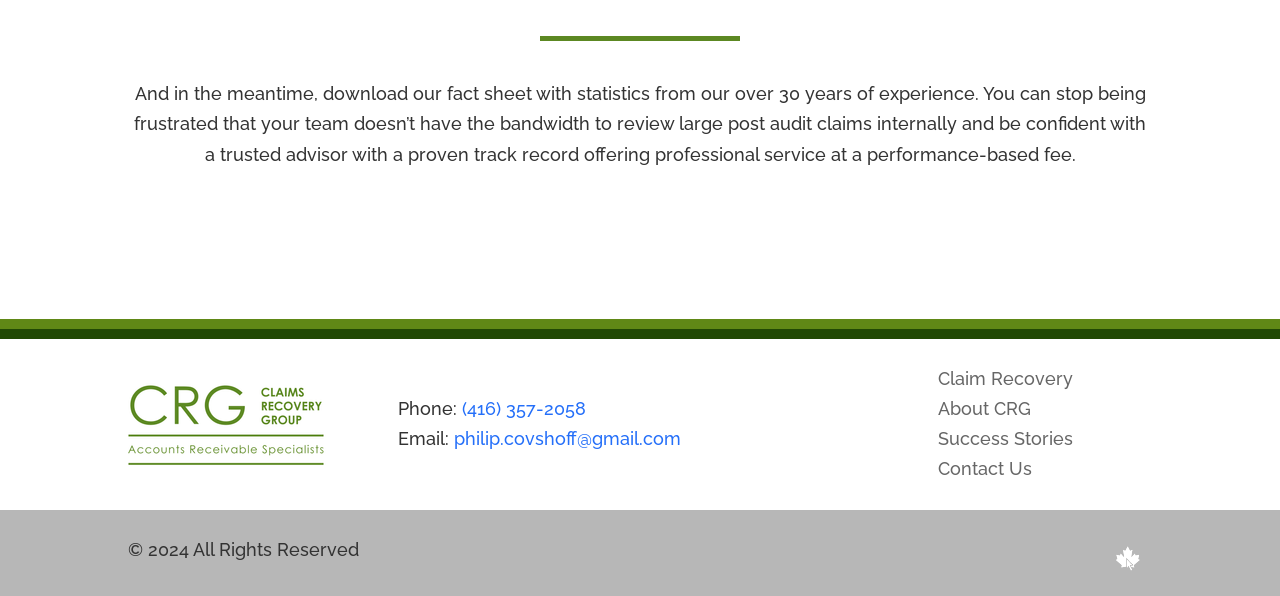Please determine the bounding box coordinates of the element to click on in order to accomplish the following task: "Send an email". Ensure the coordinates are four float numbers ranging from 0 to 1, i.e., [left, top, right, bottom].

[0.355, 0.719, 0.532, 0.754]